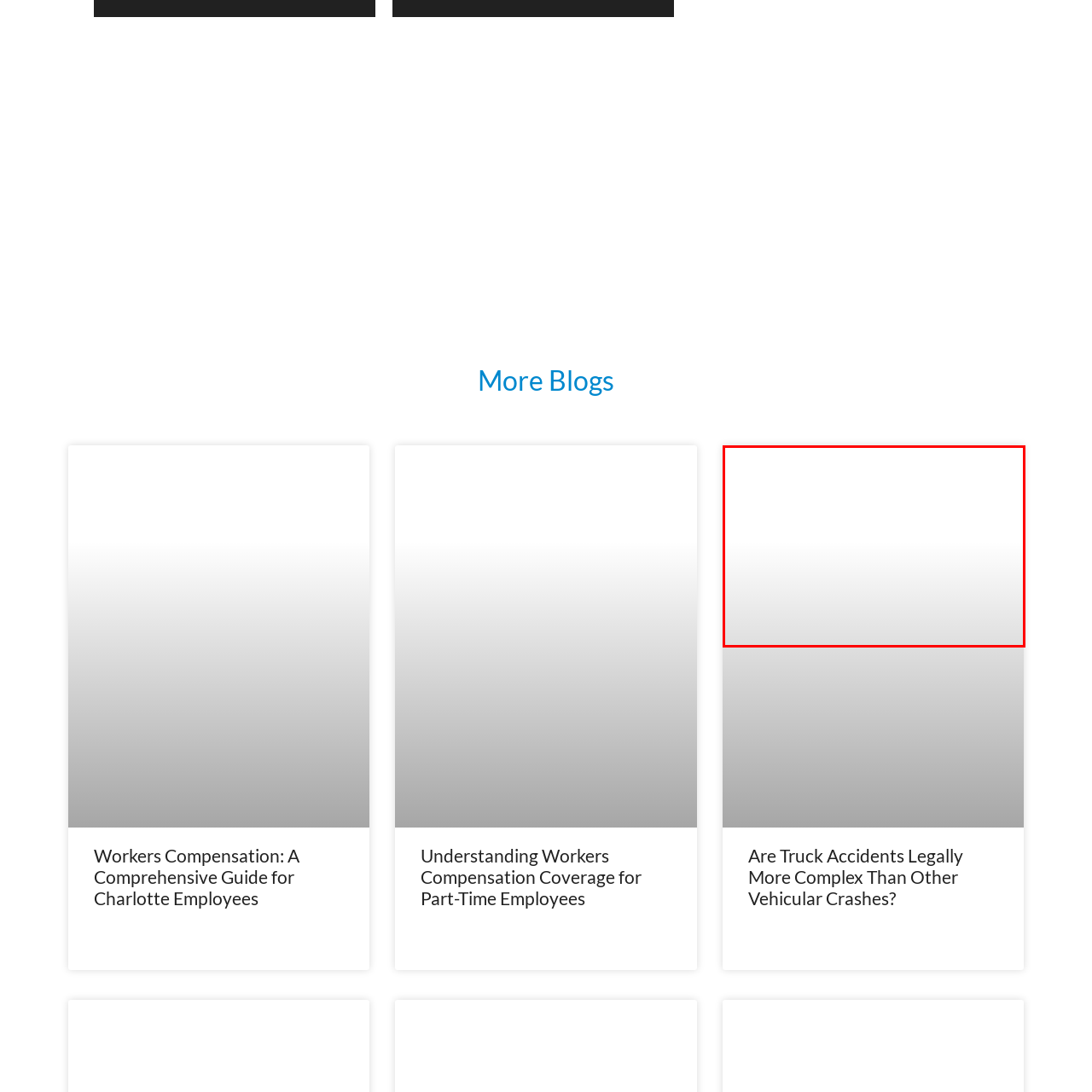Please scrutinize the image marked by the red boundary and answer the question that follows with a detailed explanation, using the image as evidence: 
What is the challenge faced by victims of truck accidents?

According to the caption, the image highlights the significant challenges faced by victims seeking compensation due to the intricate nature of truck accident cases, implying that the challenge faced by victims is seeking compensation.